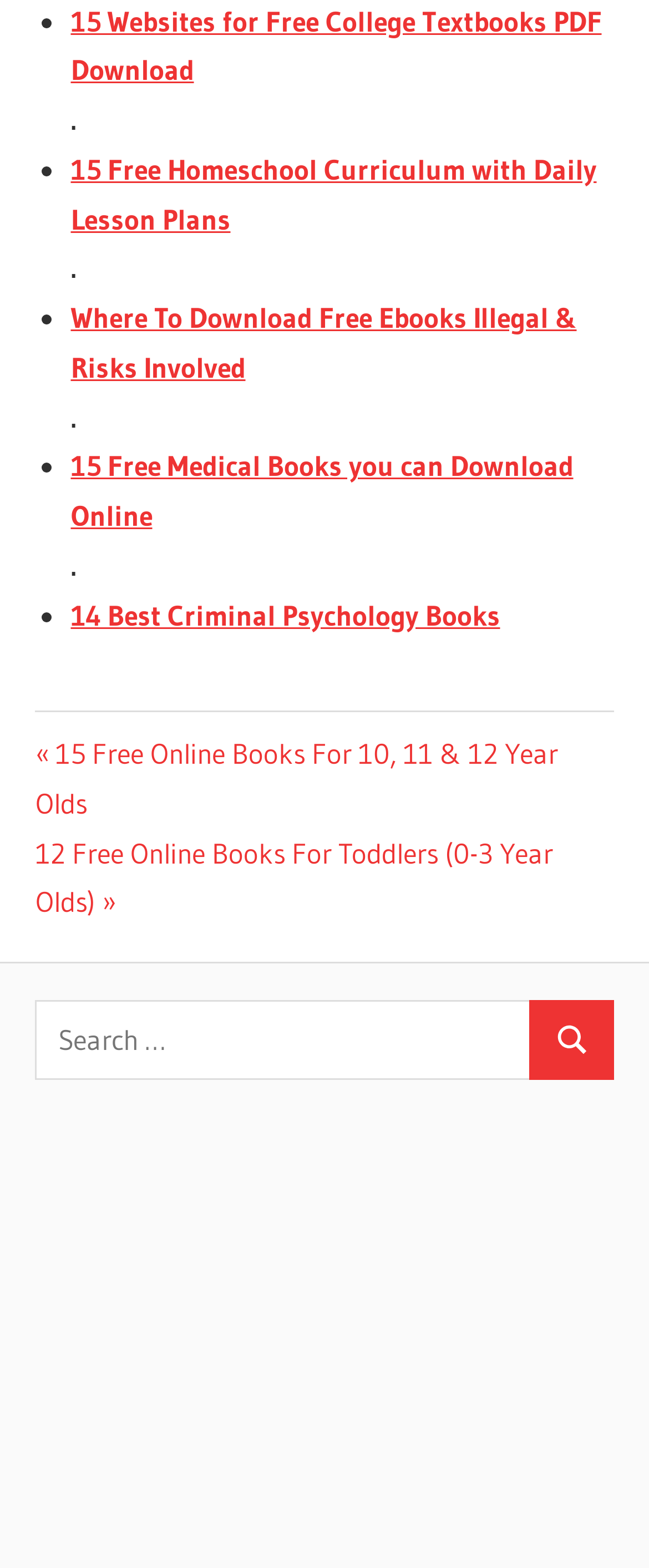Please locate the clickable area by providing the bounding box coordinates to follow this instruction: "Go to the next post".

[0.054, 0.532, 0.852, 0.586]